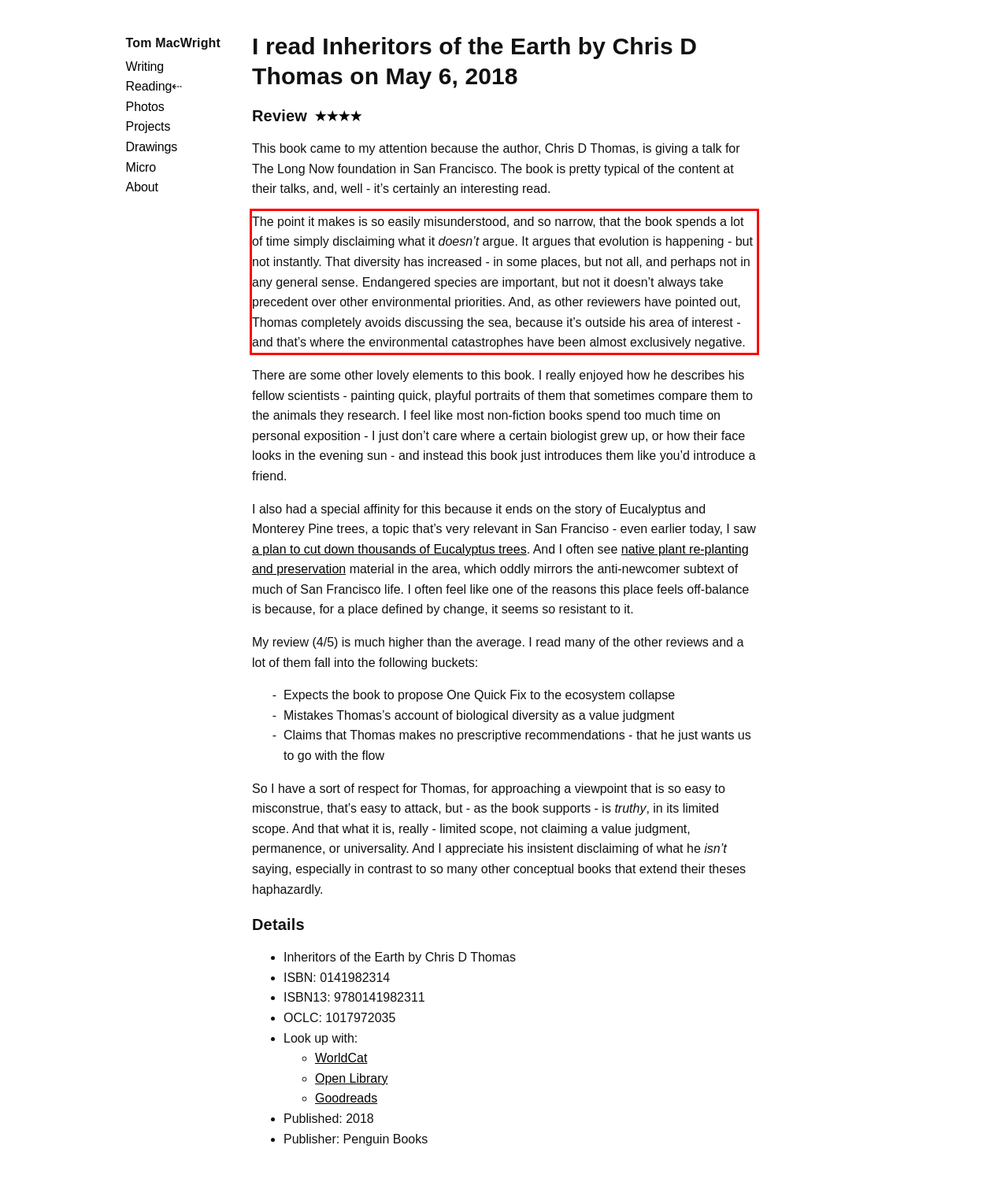You have a screenshot of a webpage, and there is a red bounding box around a UI element. Utilize OCR to extract the text within this red bounding box.

The point it makes is so easily misunderstood, and so narrow, that the book spends a lot of time simply disclaiming what it doesn’t argue. It argues that evolution is happening - but not instantly. That diversity has increased - in some places, but not all, and perhaps not in any general sense. Endangered species are important, but not it doesn’t always take precedent over other environmental priorities. And, as other reviewers have pointed out, Thomas completely avoids discussing the sea, because it’s outside his area of interest - and that’s where the environmental catastrophes have been almost exclusively negative.